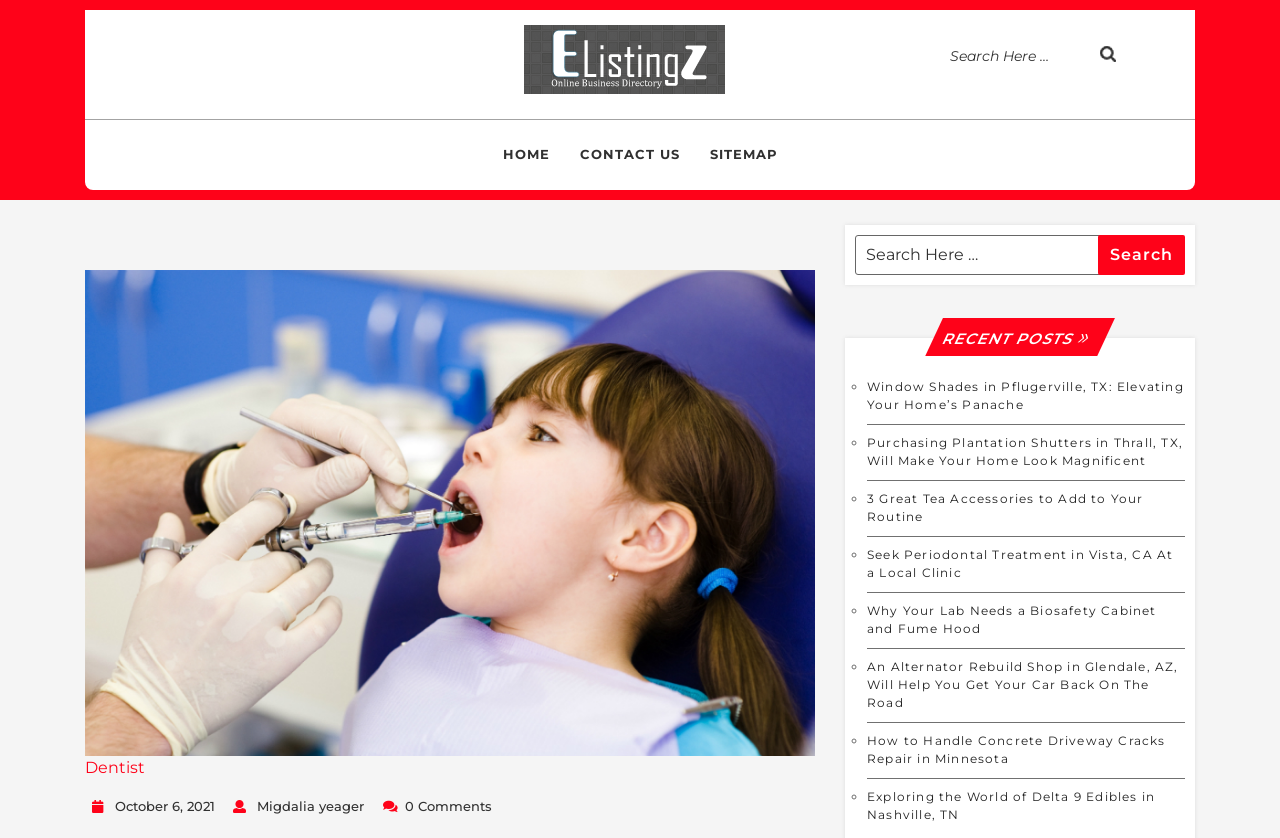Based on the image, provide a detailed response to the question:
What is the date of the webpage's last update?

The date of the webpage's last update is 'October 6, 2021', which can be found at the bottom of the webpage, inside the StaticText element.